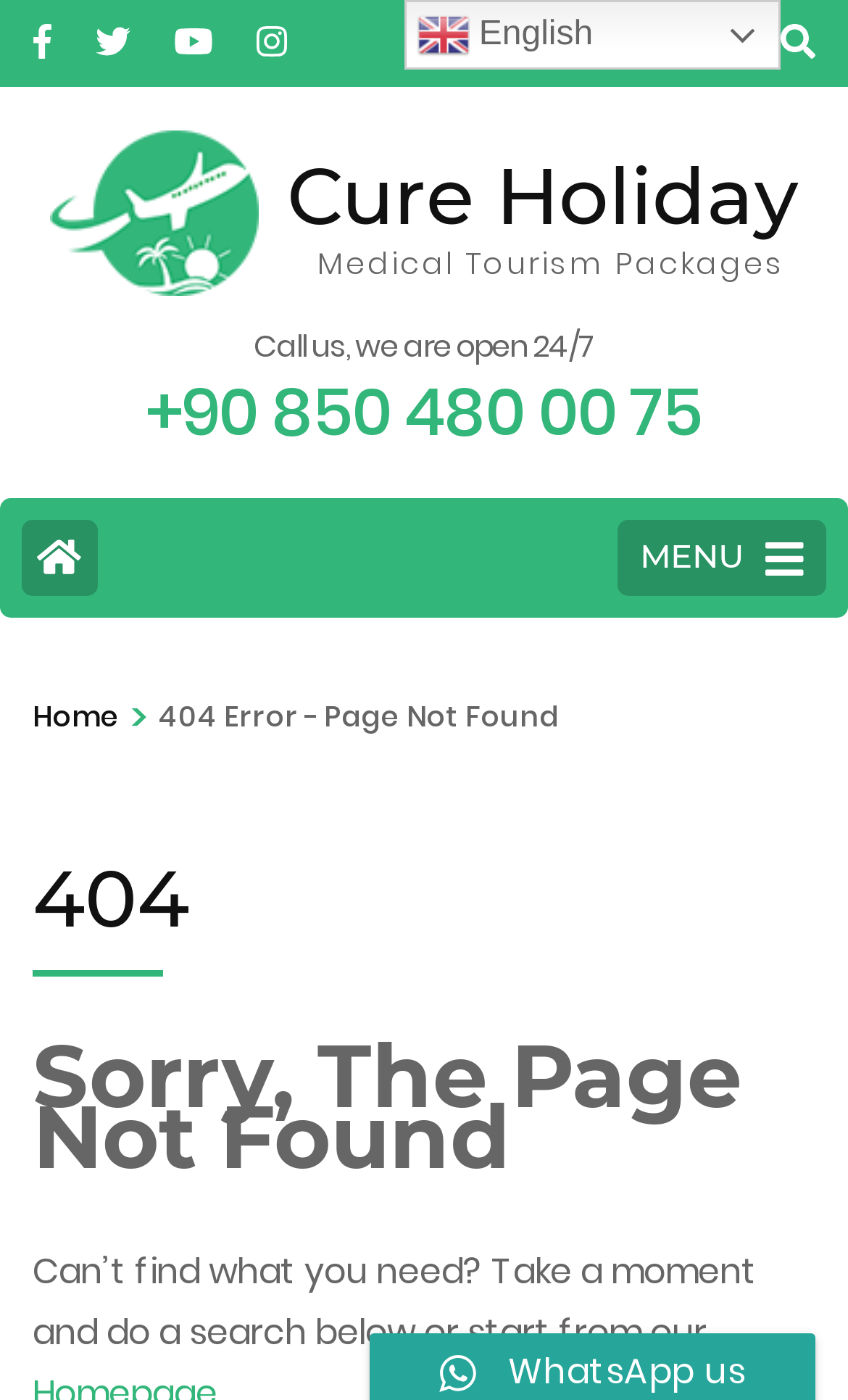Respond to the question below with a single word or phrase: What is the phone number to call for assistance?

+90 850 480 00 75